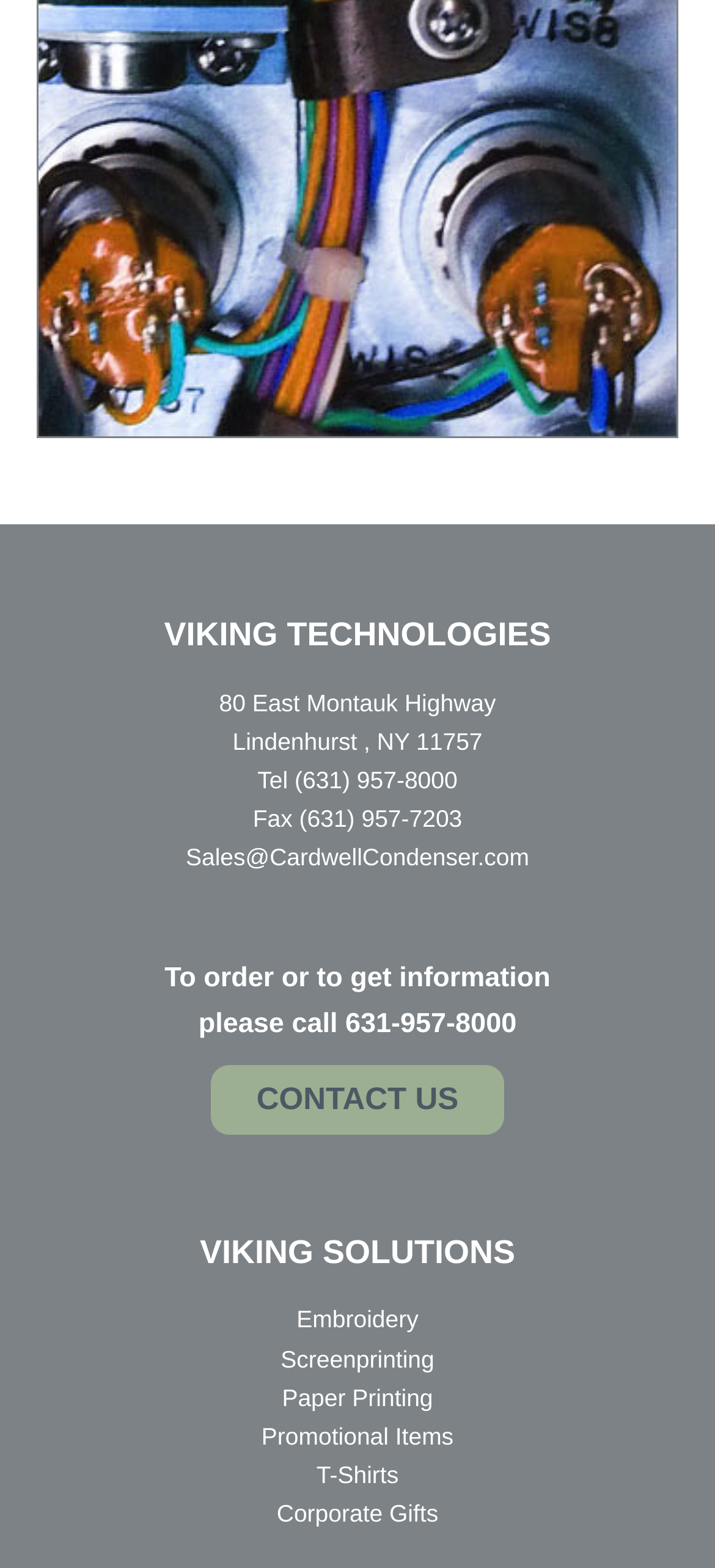How many promotional products are listed?
Using the visual information from the image, give a one-word or short-phrase answer.

4